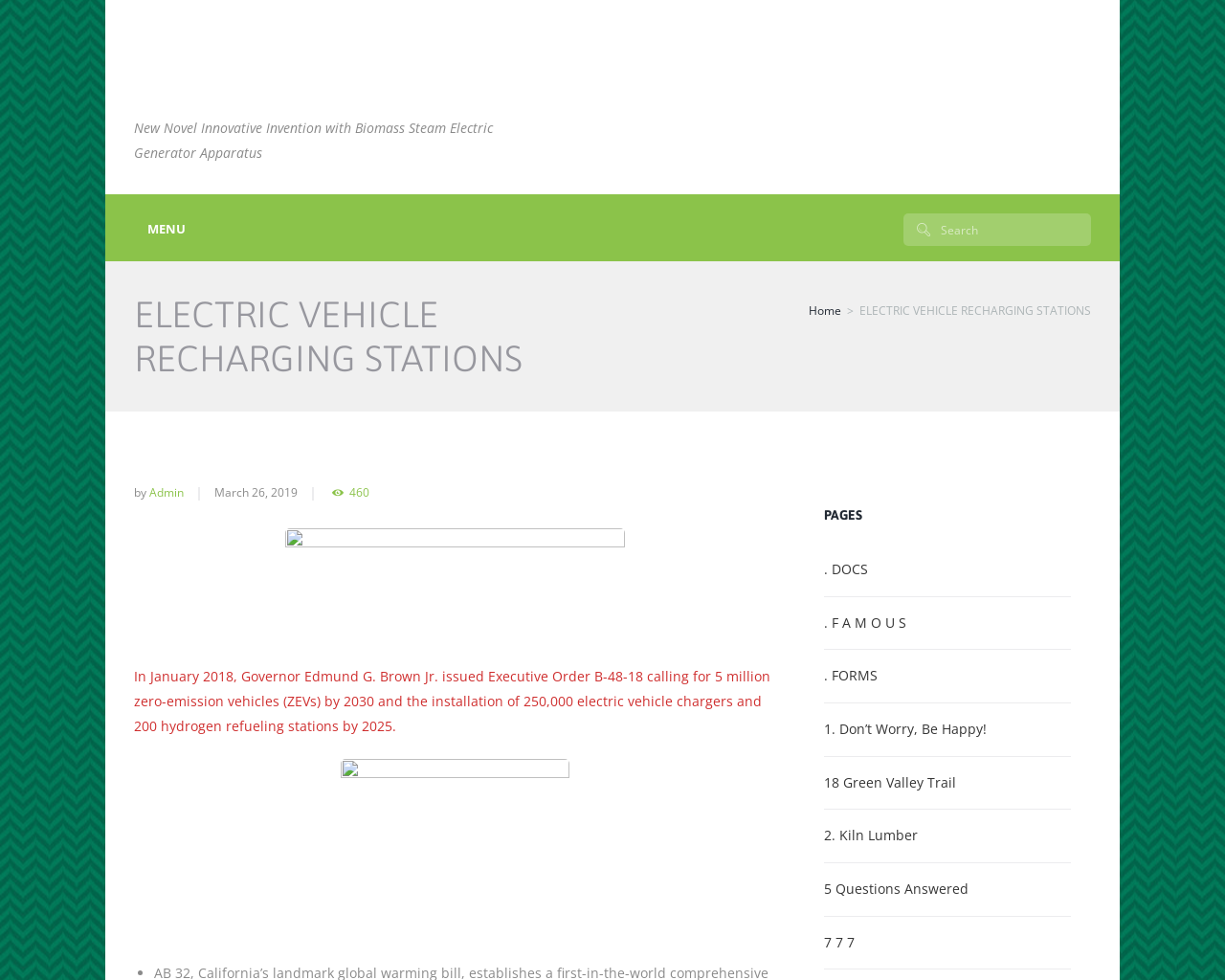Identify the bounding box coordinates of the specific part of the webpage to click to complete this instruction: "Search for something".

[0.738, 0.218, 0.891, 0.251]